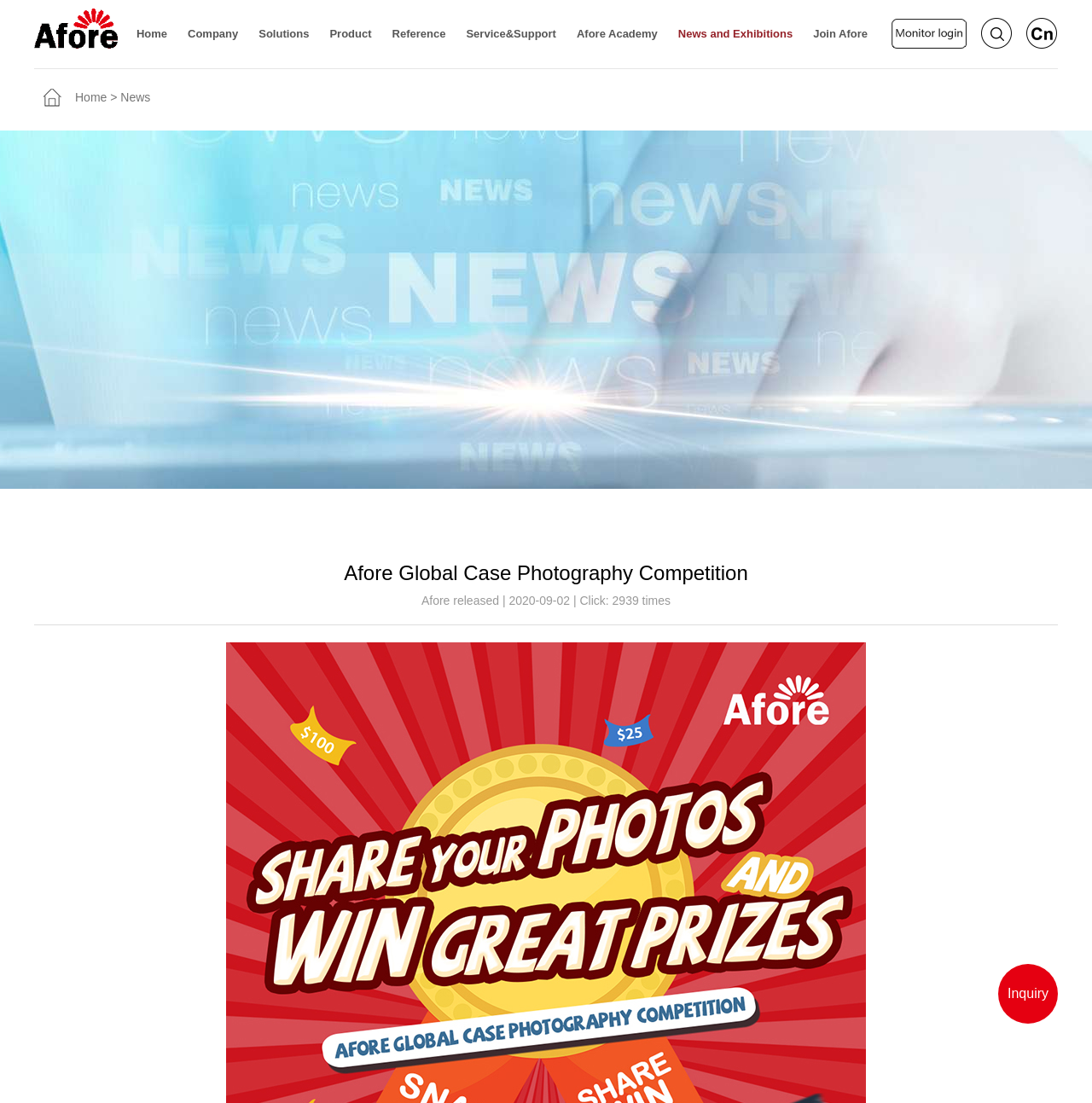Find the bounding box coordinates for the HTML element specified by: "Apple iPhone XS Max".

None